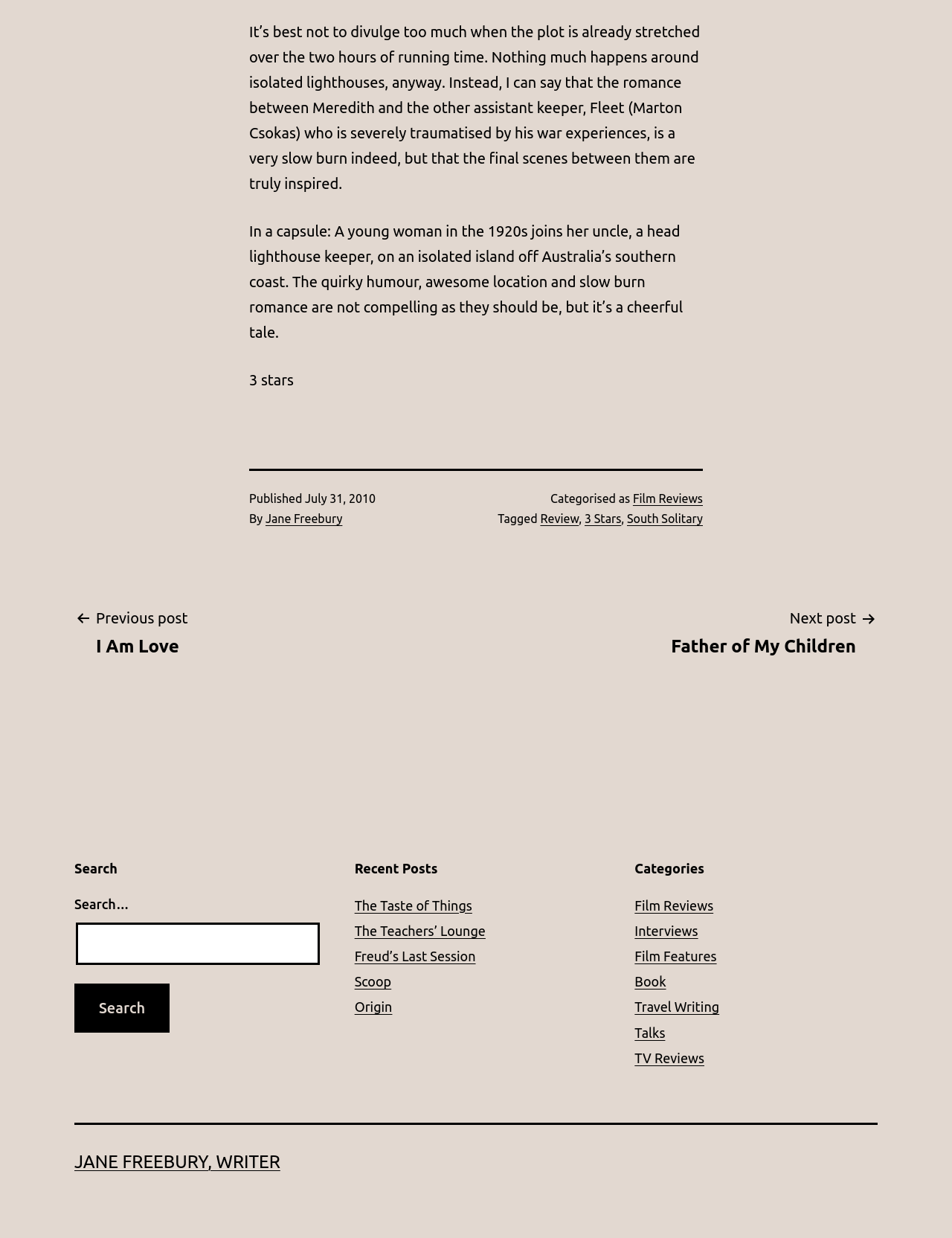Select the bounding box coordinates of the element I need to click to carry out the following instruction: "Read the previous post".

[0.078, 0.489, 0.211, 0.532]